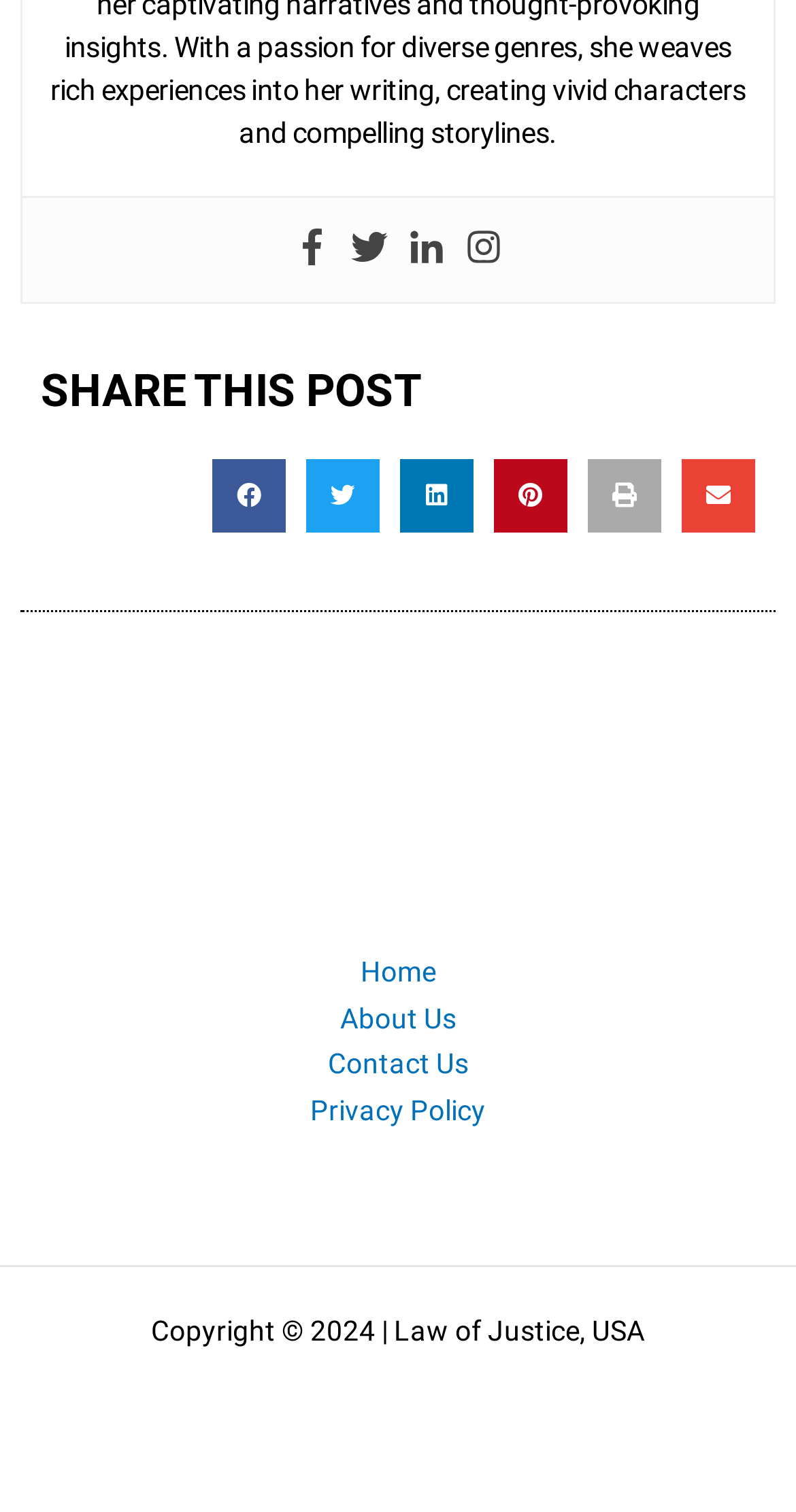Analyze the image and give a detailed response to the question:
How many buttons are available for sharing a post?

I counted the number of buttons available for sharing a post, which are Share on Facebook, Share on Twitter, Share on Linkedin, Share on Pinterest, Share on Print, and Share on Email.